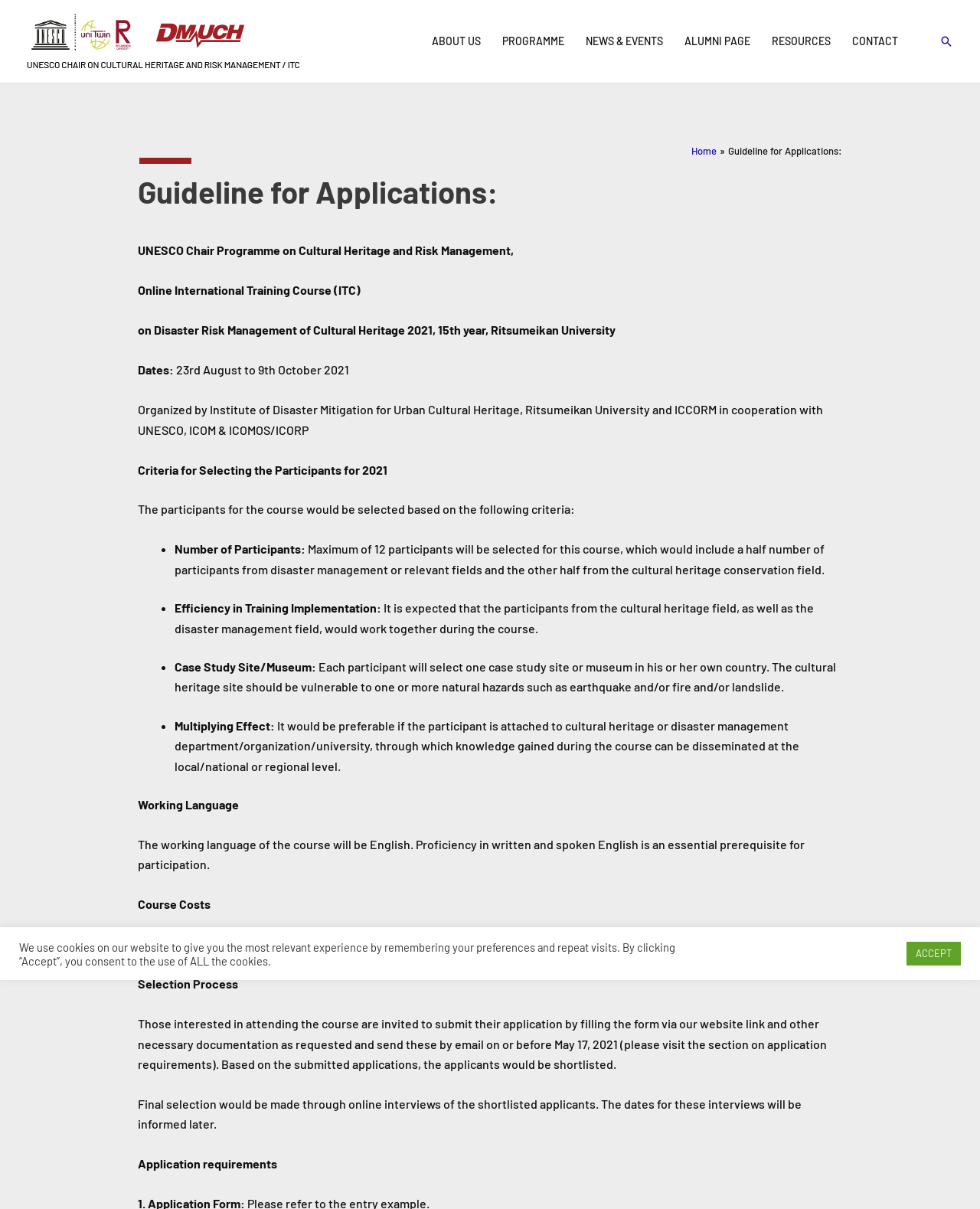Using the provided element description "RESOURCES", determine the bounding box coordinates of the UI element.

[0.777, 0.022, 0.859, 0.047]